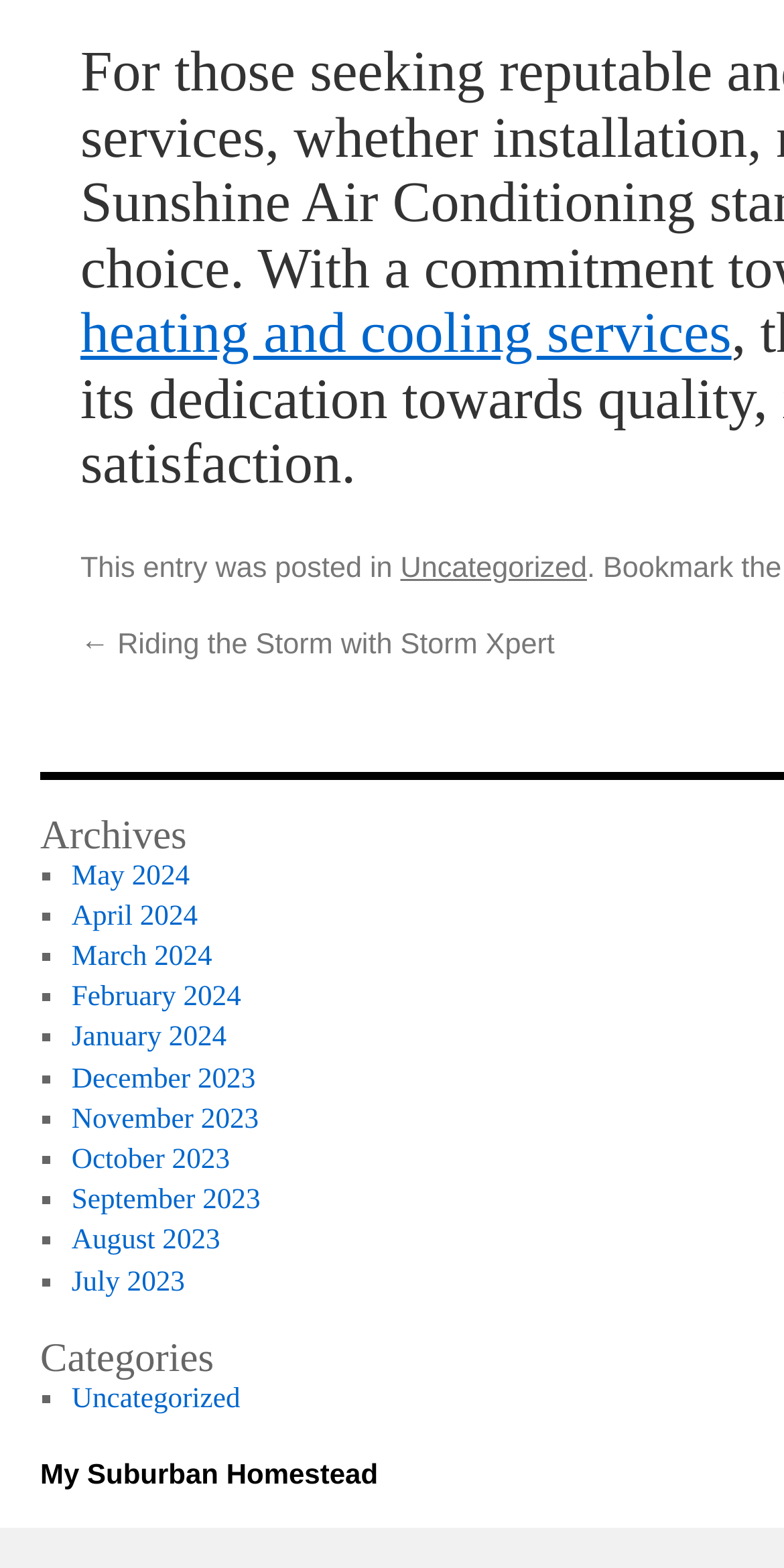How many months are listed in the Archives section?
Answer the question with as much detail as possible.

The Archives section lists months from May 2024 to July 2023, which are 12 months in total.